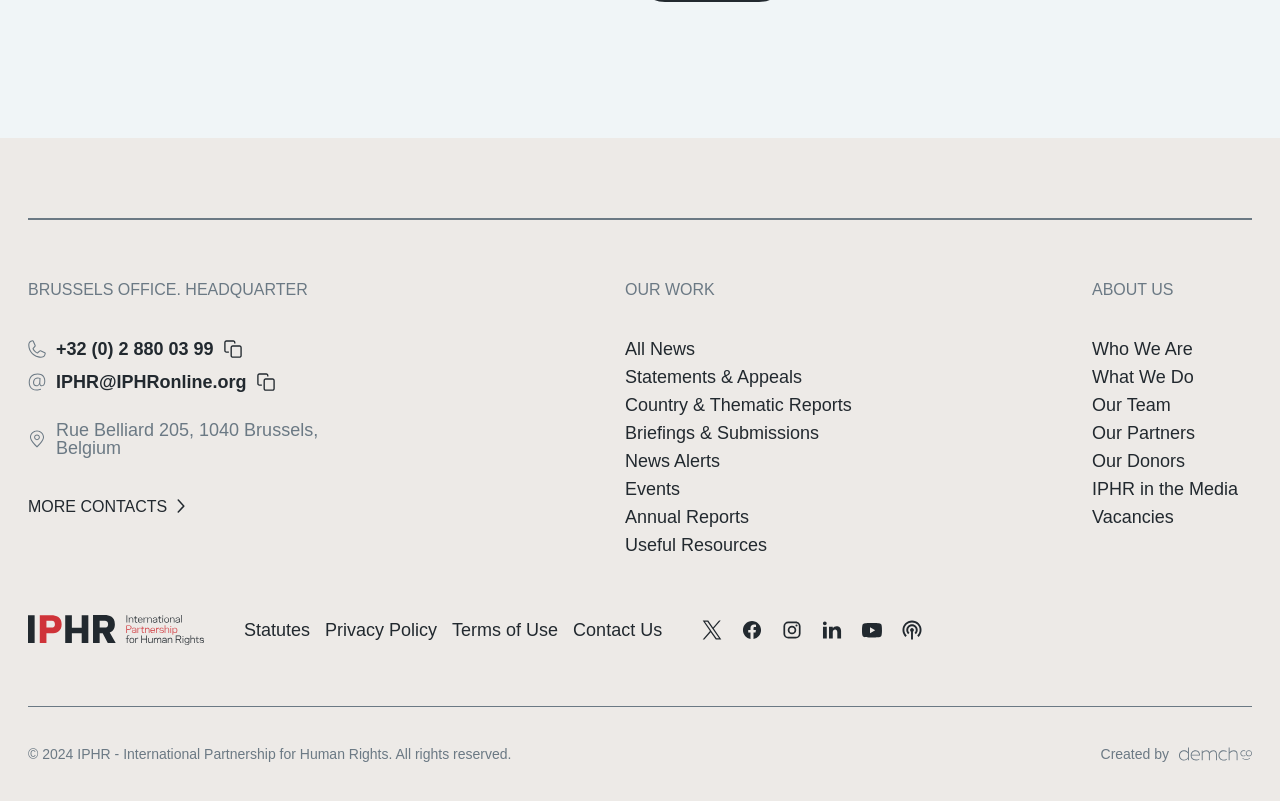Please identify the bounding box coordinates of the clickable area that will allow you to execute the instruction: "Contact us".

[0.448, 0.774, 0.517, 0.799]